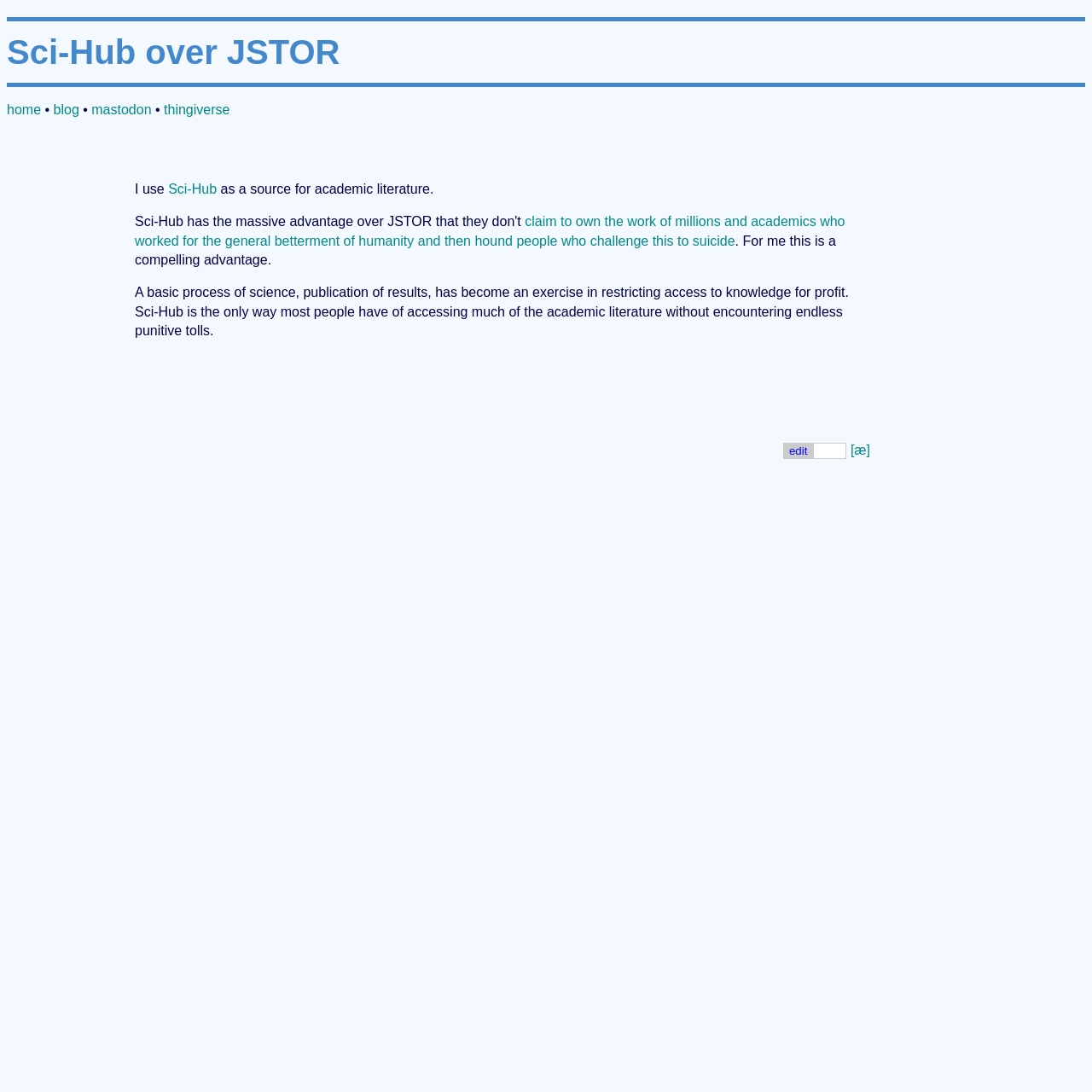Identify the bounding box coordinates of the part that should be clicked to carry out this instruction: "visit blog".

[0.049, 0.094, 0.072, 0.107]